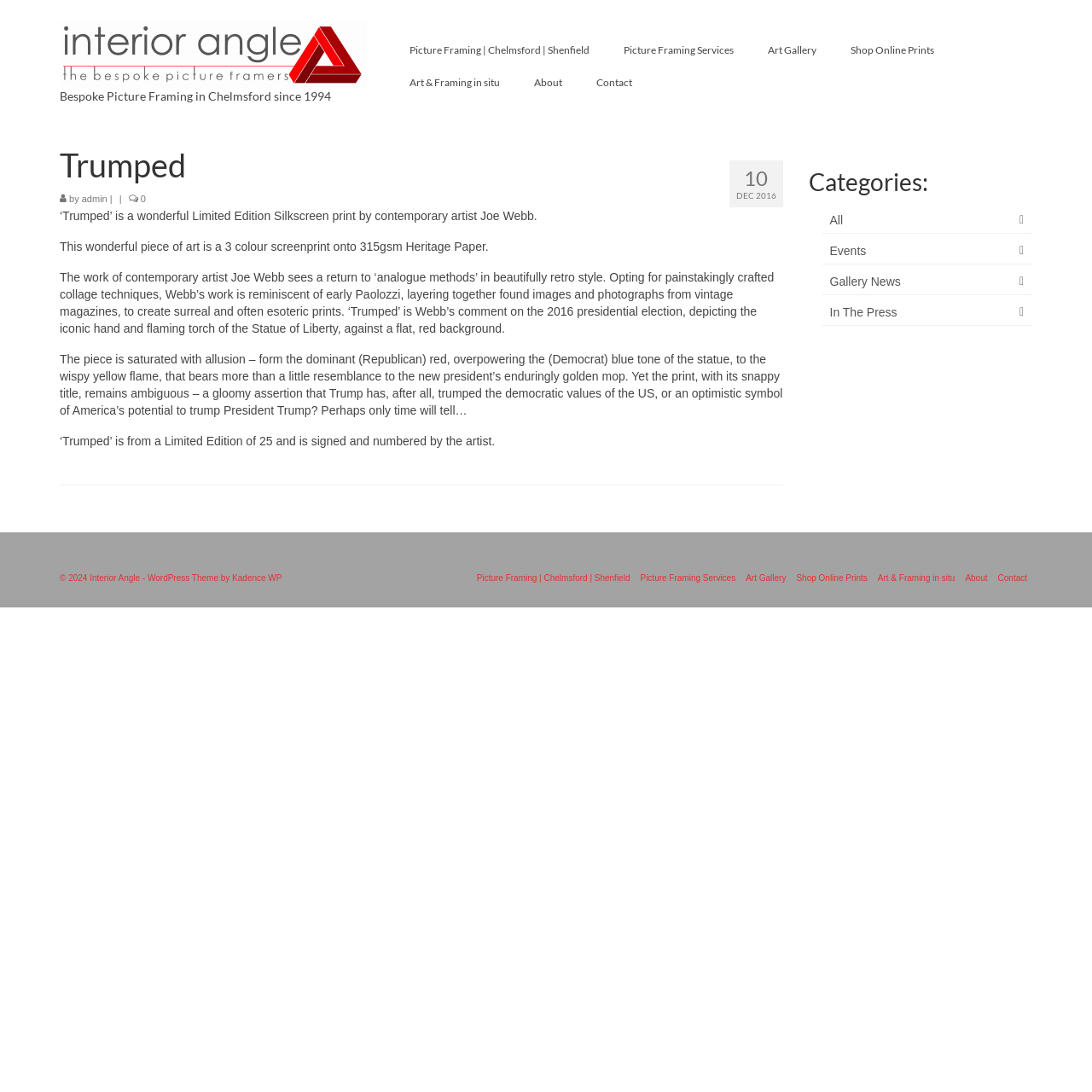Determine the bounding box coordinates of the section I need to click to execute the following instruction: "Learn more about 'Art & Framing in situ'". Provide the coordinates as four float numbers between 0 and 1, i.e., [left, top, right, bottom].

[0.359, 0.061, 0.473, 0.091]